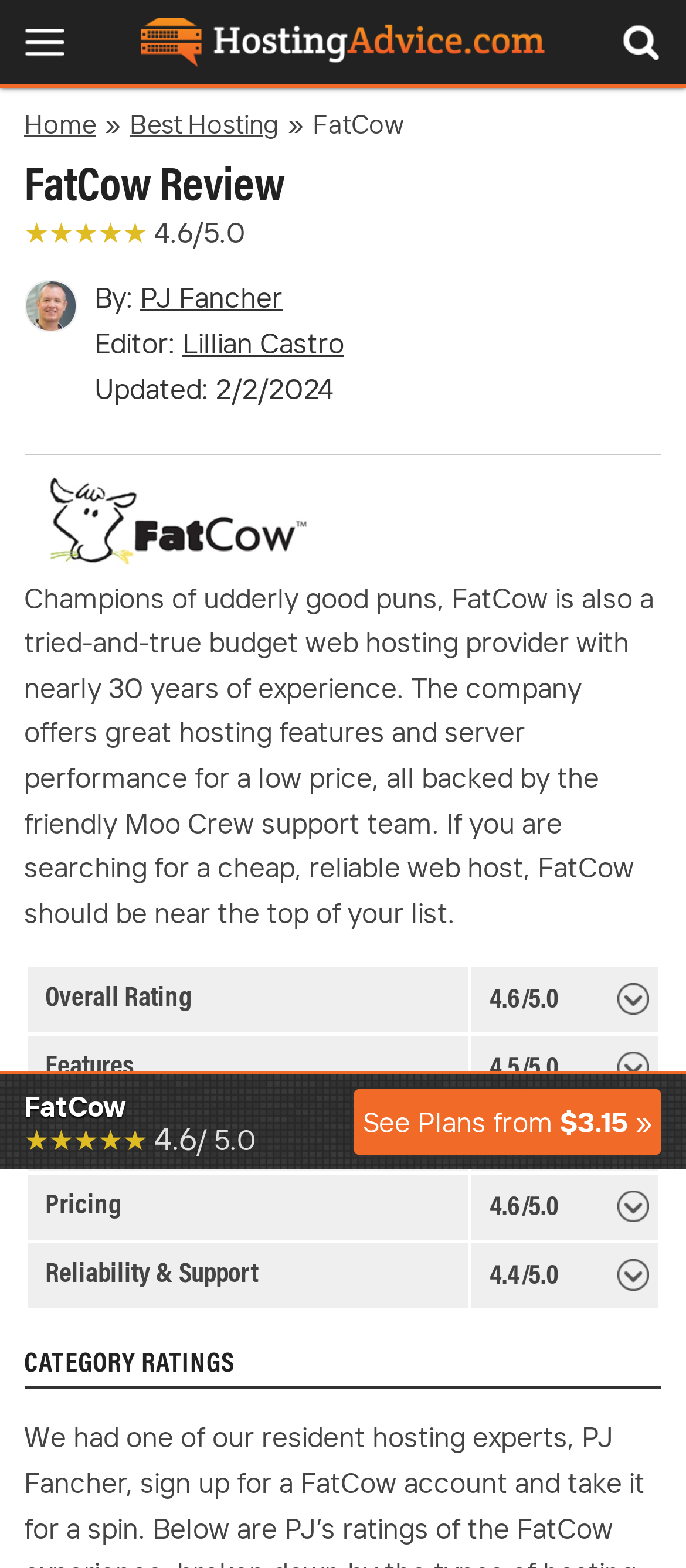Predict the bounding box of the UI element based on the description: "parent_node: 4.4 / 5.0". The coordinates should be four float numbers between 0 and 1, formatted as [left, top, right, bottom].

[0.901, 0.803, 0.947, 0.823]